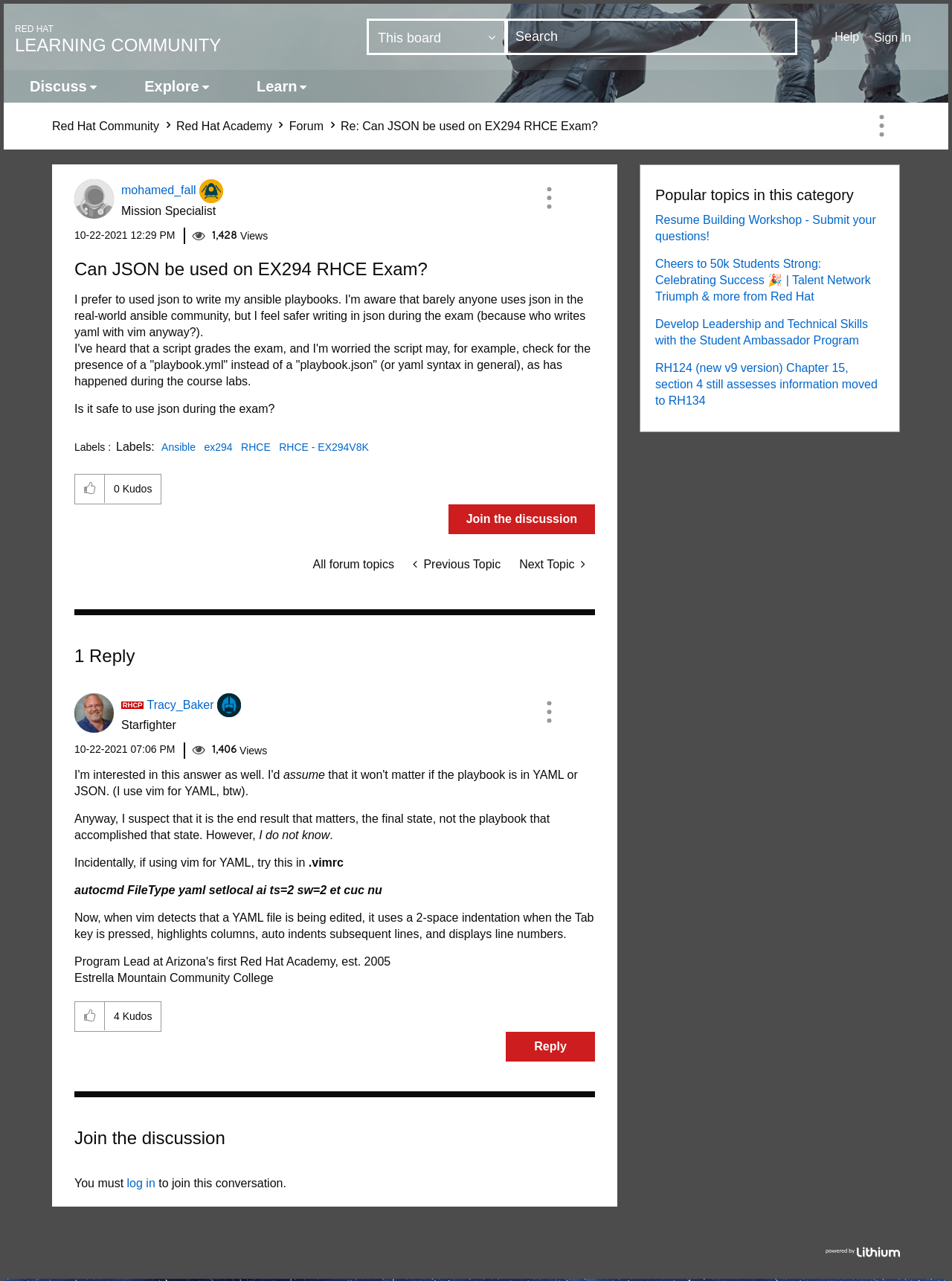How many replies are there to the original message?
Please analyze the image and answer the question with as much detail as possible.

There is one reply to the original message, as indicated by the text '1 Reply' at the bottom of the webpage.